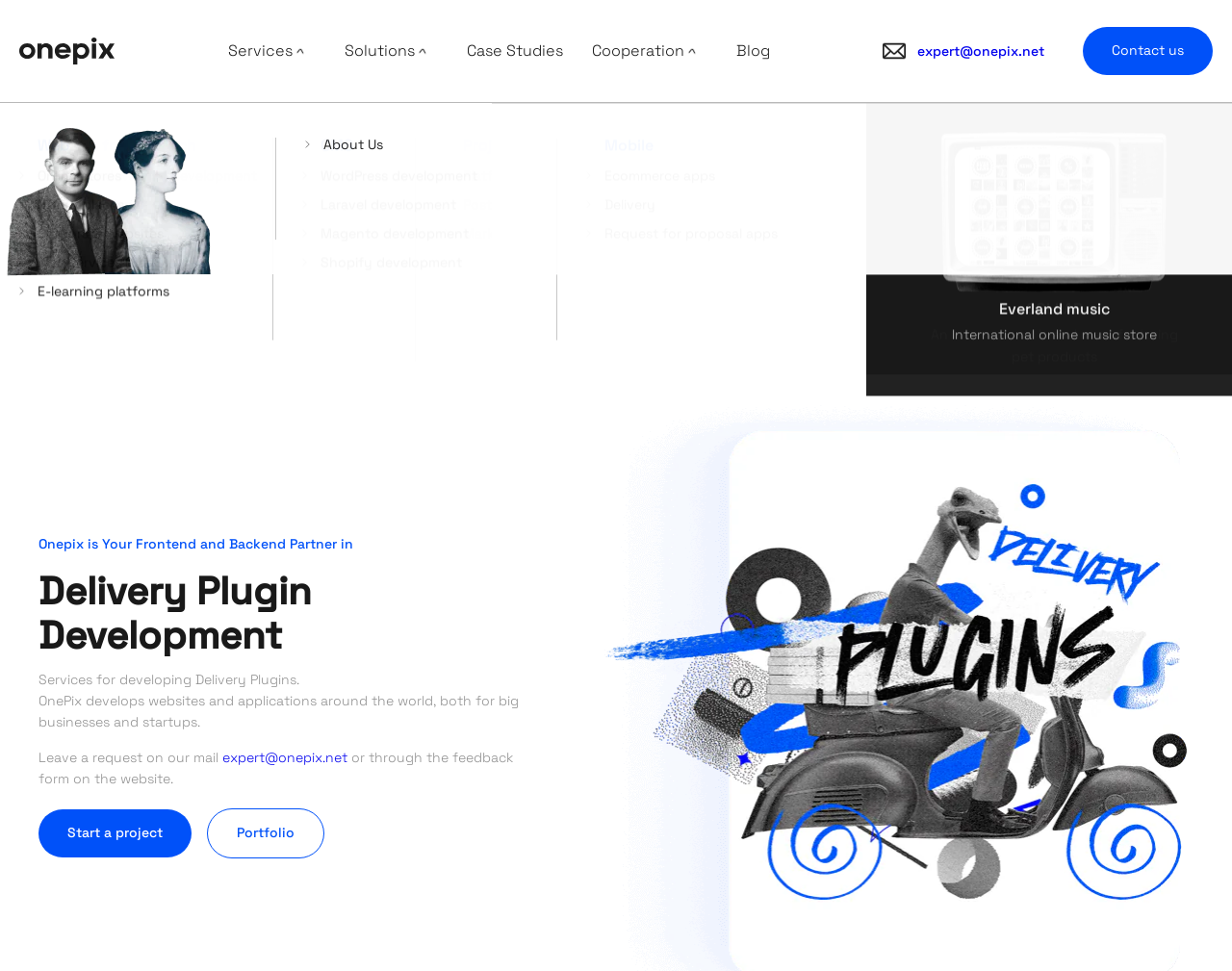Please provide a detailed answer to the question below based on the screenshot: 
What is the company name on the logo?

The logo is located at the top left corner of the webpage, and it has an image with the text 'OnePix web studio logo'.